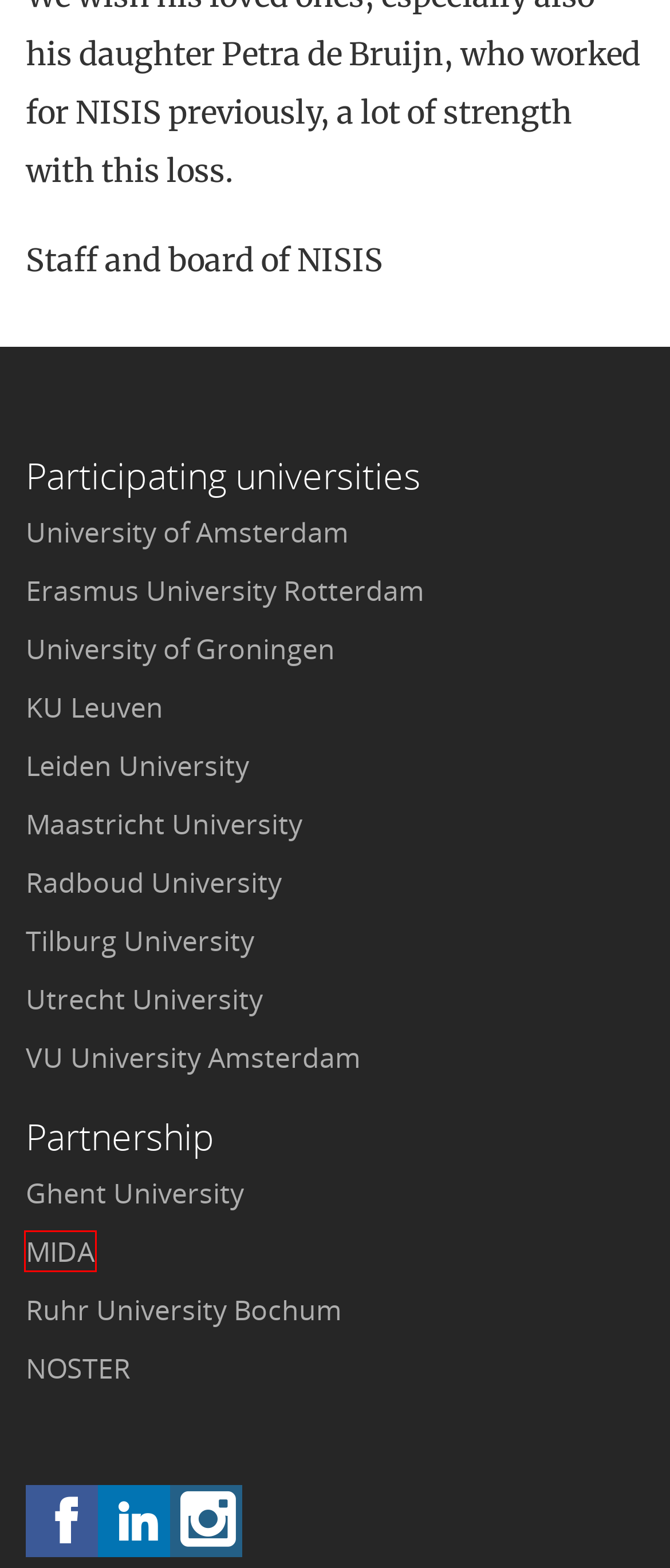You have a screenshot of a webpage with a red rectangle bounding box around a UI element. Choose the best description that matches the new page after clicking the element within the bounding box. The candidate descriptions are:
A. Utrecht University | Sharing science, shaping tomorrow
B. Top 100 university | Rijksuniversiteit Groningen
C. NOSTER - Netherlands School for Advanced Studies in Theology and Religion
D. MIDA - Mediating Islam in the Digital Age
E. Faculteit Letteren
F. Tilburg University: Responsible and Enterprising Thinkers | Tilburg University
G. Home - Leiden University
H. Erasmus University Rotterdam

D